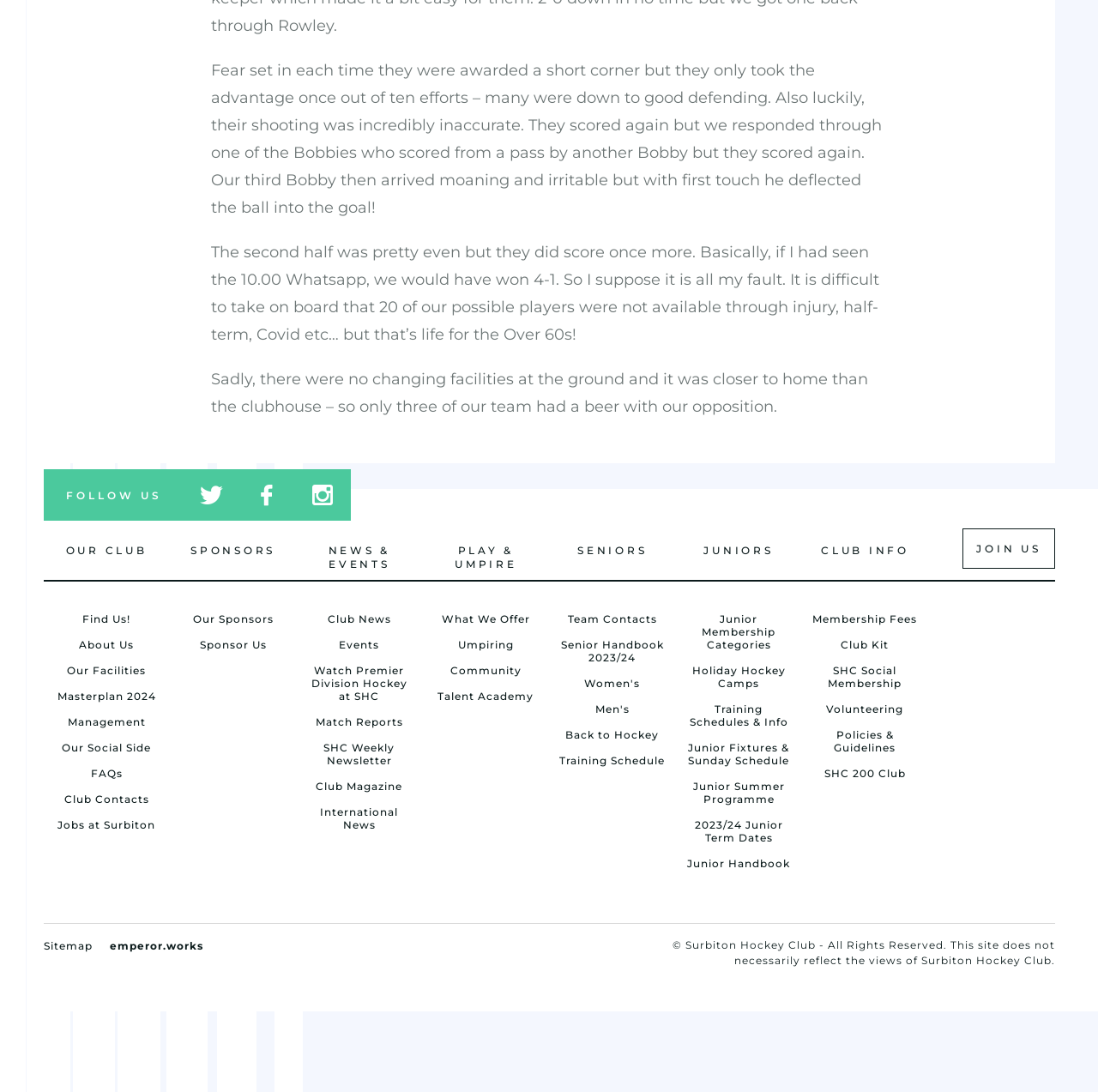Provide the bounding box coordinates of the HTML element this sentence describes: "Holiday Hockey Camps". The bounding box coordinates consist of four float numbers between 0 and 1, i.e., [left, top, right, bottom].

[0.63, 0.608, 0.715, 0.632]